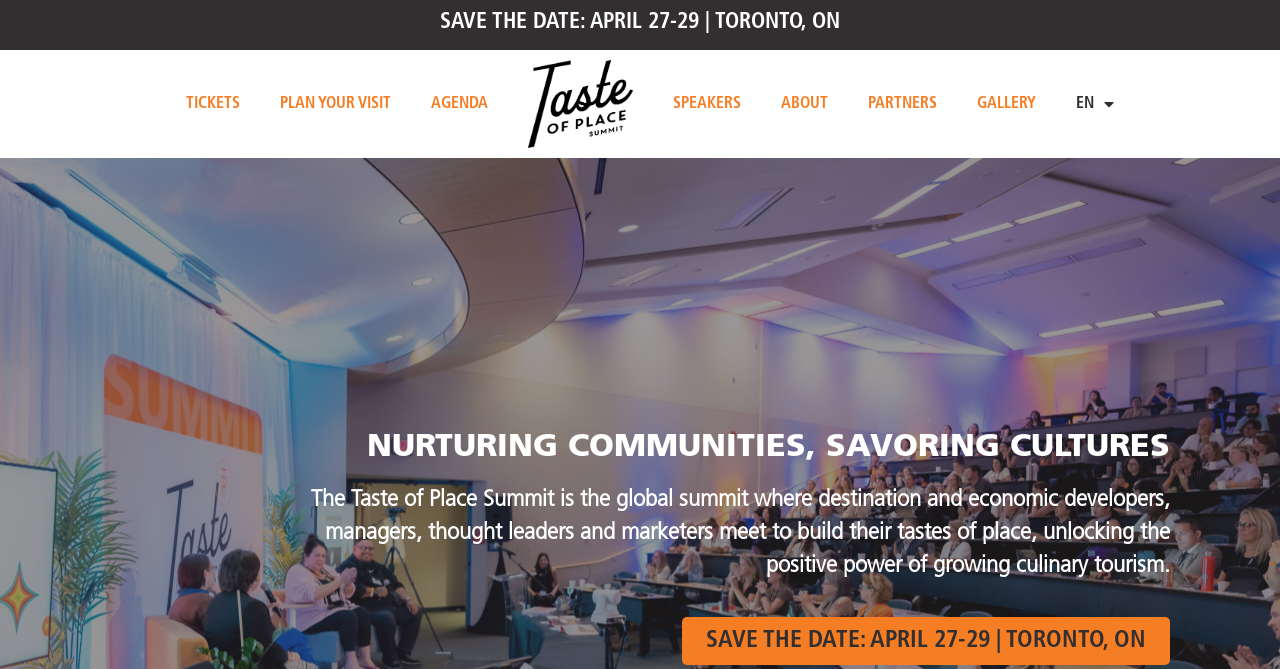Find and provide the bounding box coordinates for the UI element described with: "Plan Your Visit".

[0.203, 0.121, 0.321, 0.19]